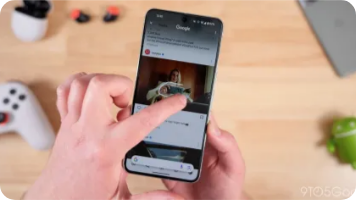Describe every aspect of the image in detail.

In this image, a person is holding a smartphone while interacting with a Google app interface. The screen displays a post featuring a photo, with the user’s finger tapping on the screen to engage with the content. The background suggests a casual setting, with headphones placed nearby and a decorative Android figure visible, hinting at a tech-oriented environment. The device appears to have a modern design, showcasing a vibrant display. This scene captures the essence of using mobile technology to access and interact with information seamlessly.